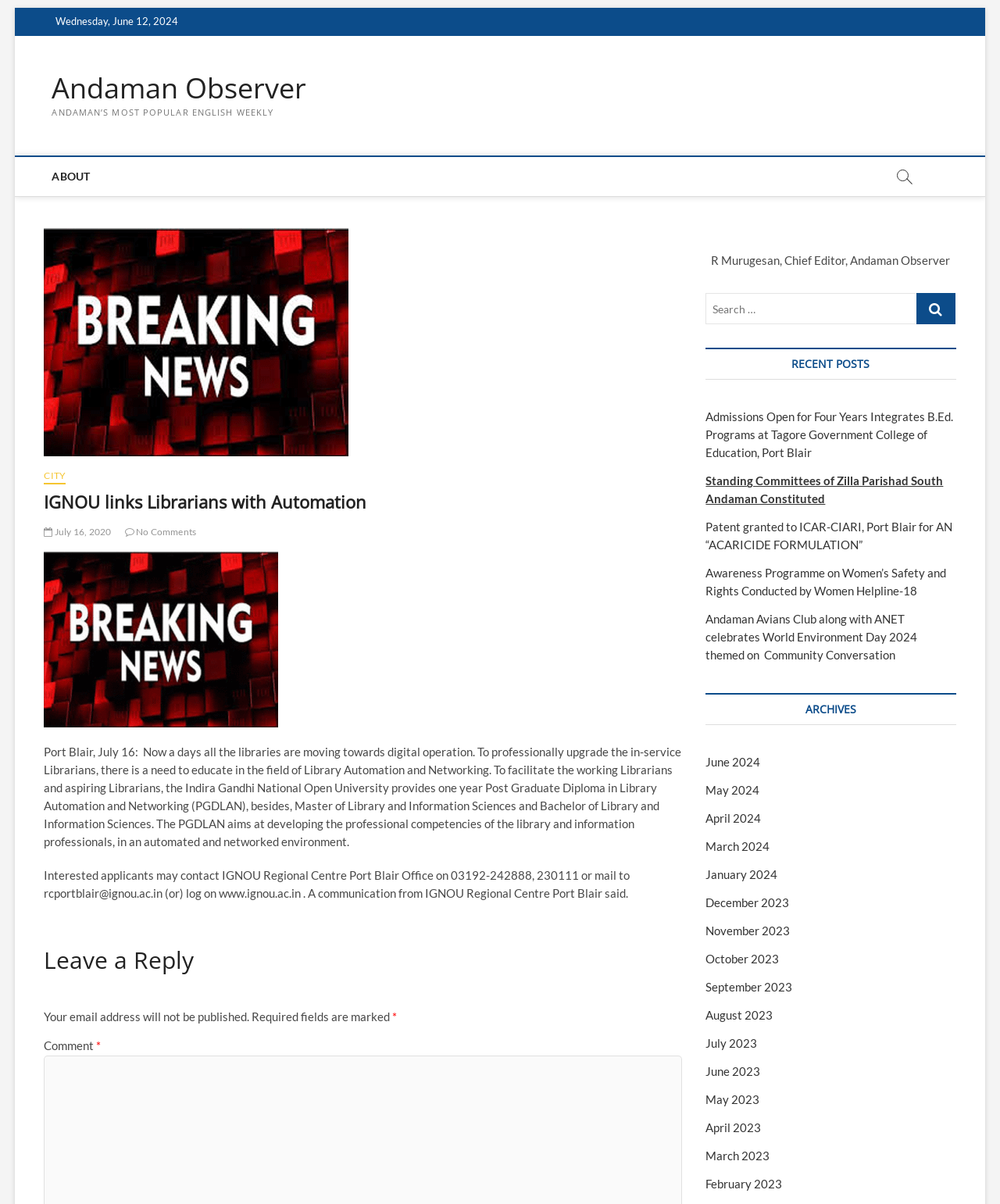Provide the bounding box coordinates of the HTML element this sentence describes: "July 16, 2020". The bounding box coordinates consist of four float numbers between 0 and 1, i.e., [left, top, right, bottom].

[0.044, 0.437, 0.111, 0.446]